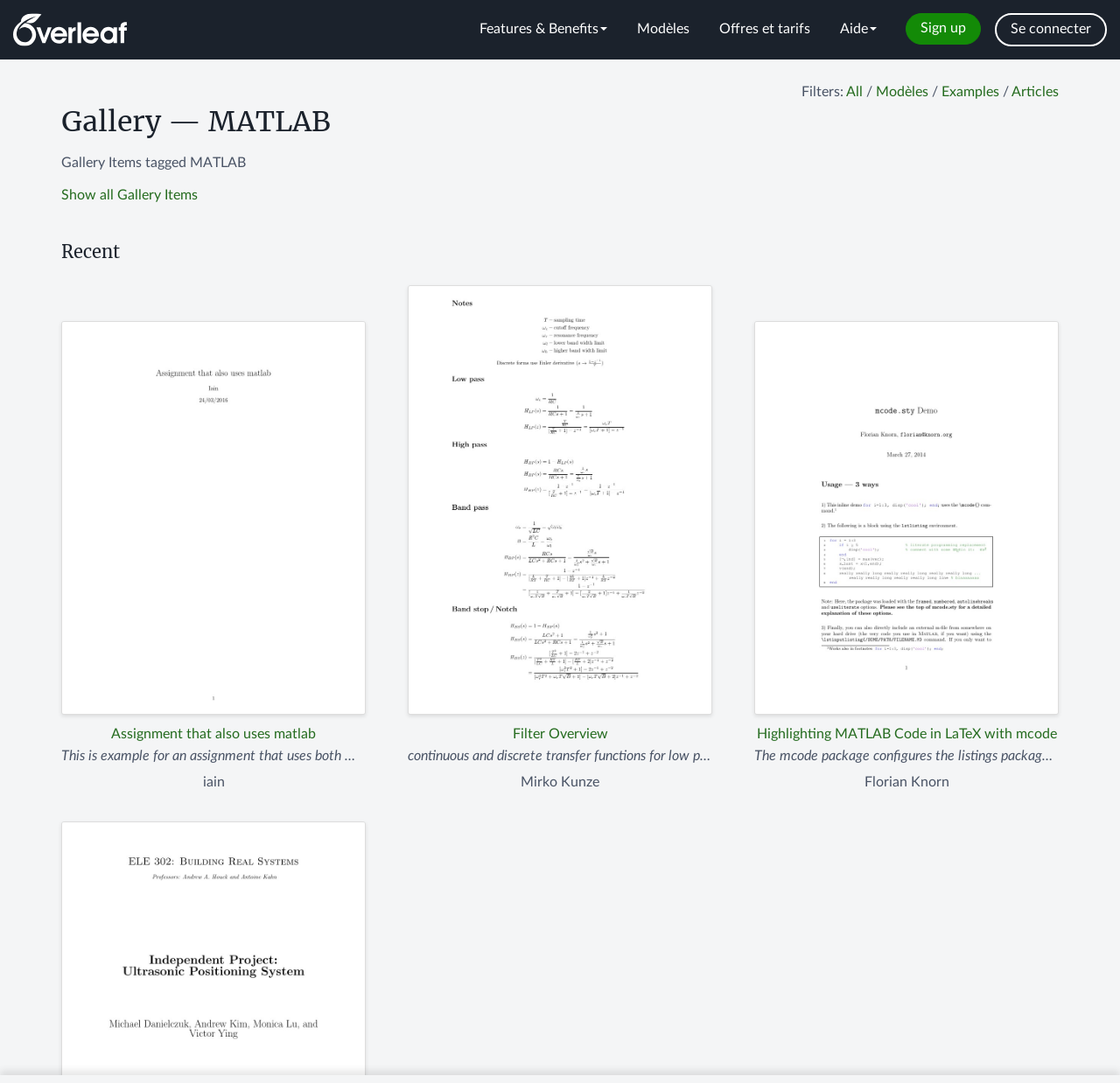Specify the bounding box coordinates of the region I need to click to perform the following instruction: "Sign up for an account". The coordinates must be four float numbers in the range of 0 to 1, i.e., [left, top, right, bottom].

[0.809, 0.012, 0.876, 0.041]